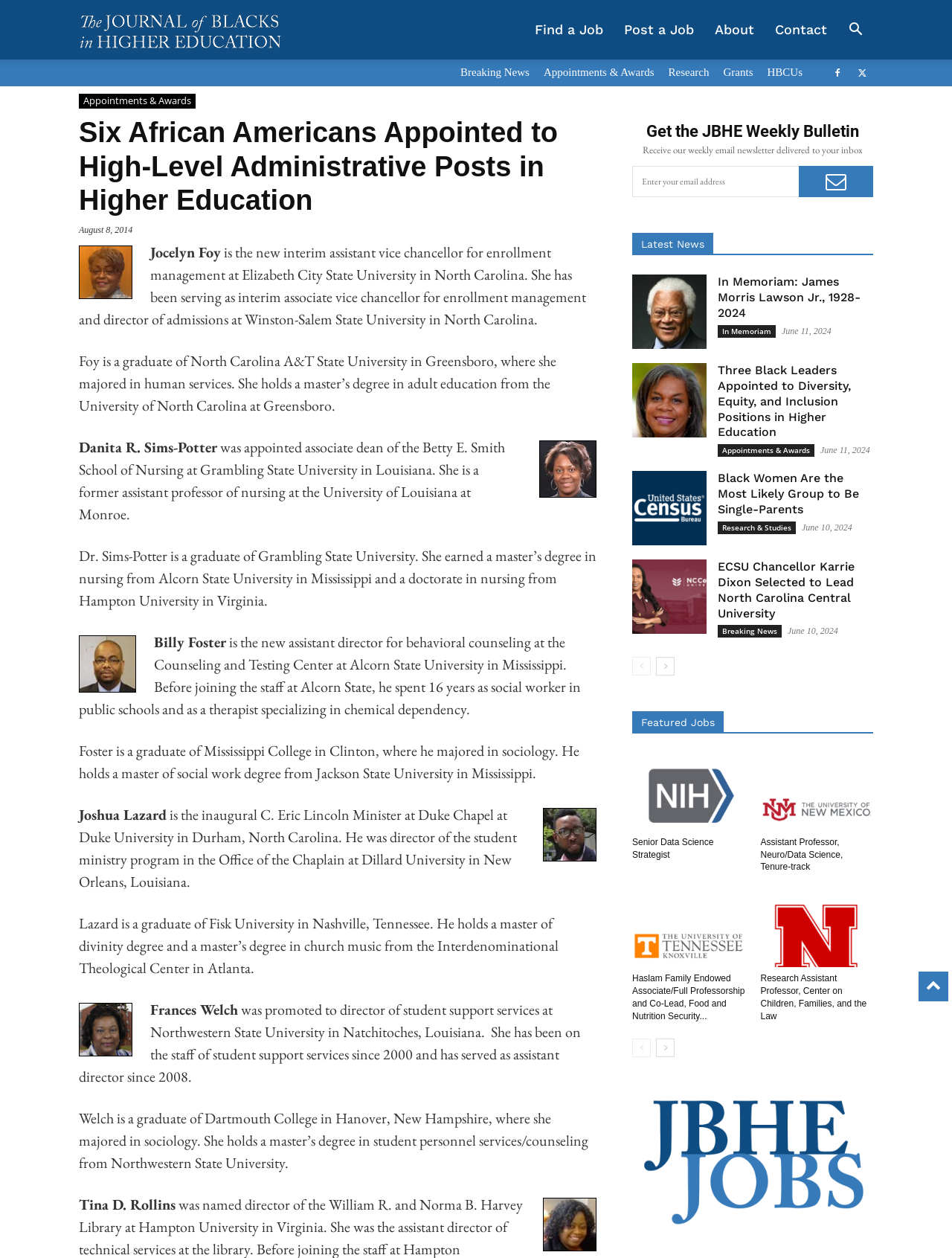Determine the main headline of the webpage and provide its text.

Six African Americans Appointed to High-Level Administrative Posts in Higher Education